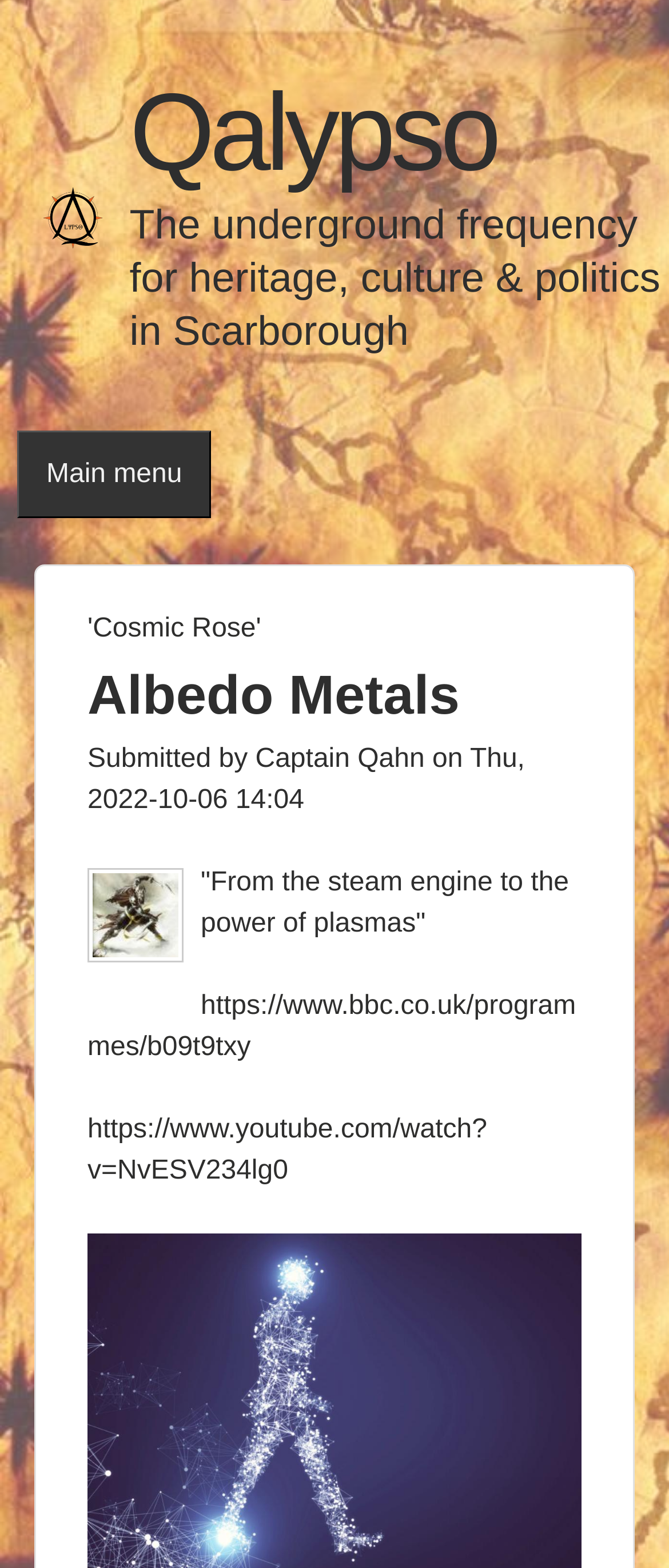Provide a thorough description of the webpage you see.

The webpage is about Albedo Metals and Qalypso, with a focus on heritage, culture, and politics in Scarborough. At the top, there is a link to skip to the main content. Below that, there is a logo of Qalypso, which is an image with a link to Qalypso. 

To the right of the logo, there are two headings. The first heading is "Qalypso", and the second heading is a descriptive phrase about Qalypso's focus on heritage, culture, and politics in Scarborough. 

On the left side of the page, there is a main menu link, which expands to a navigation section labeled "You are here". This section contains a heading "You are here" and a link to "'Cosmic Rose'". 

Below the navigation section, there is a header section with a heading "Albedo Metals". This section also contains information about a submitted article, including the author "Captain Qahn", the submission date and time, and a brief description of the article. The author's picture is displayed to the left of this information. 

The article description is a quote "From the steam engine to the power of plasmas". Below that, there are two links, one to a BBC program and another to a YouTube video.